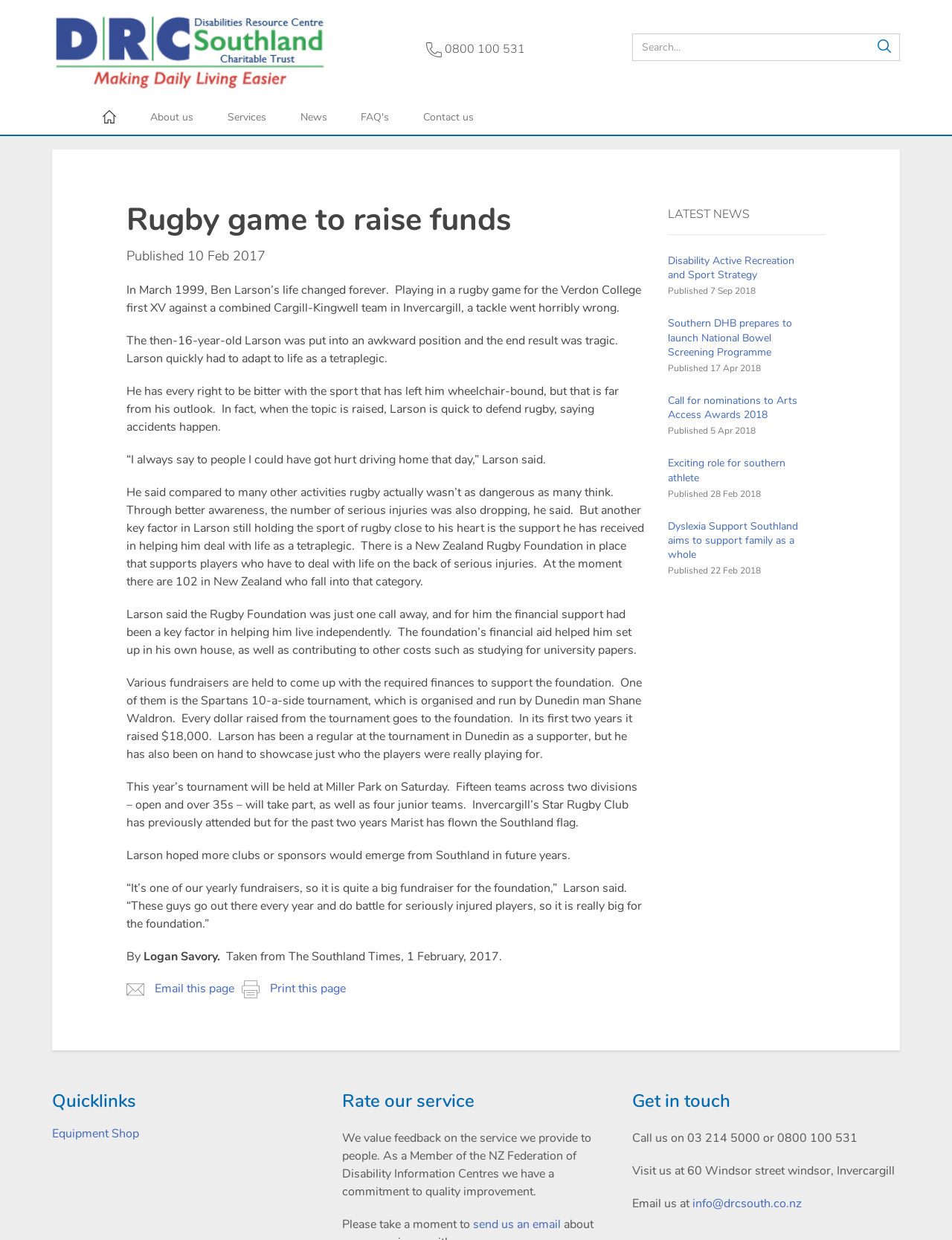Review the image closely and give a comprehensive answer to the question: What is the name of the foundation mentioned in the article?

The article mentions that Ben Larson, a tetraplegic, has received support from the New Zealand Rugby Foundation, which is a foundation that supports players who have to deal with life on the back of serious injuries.